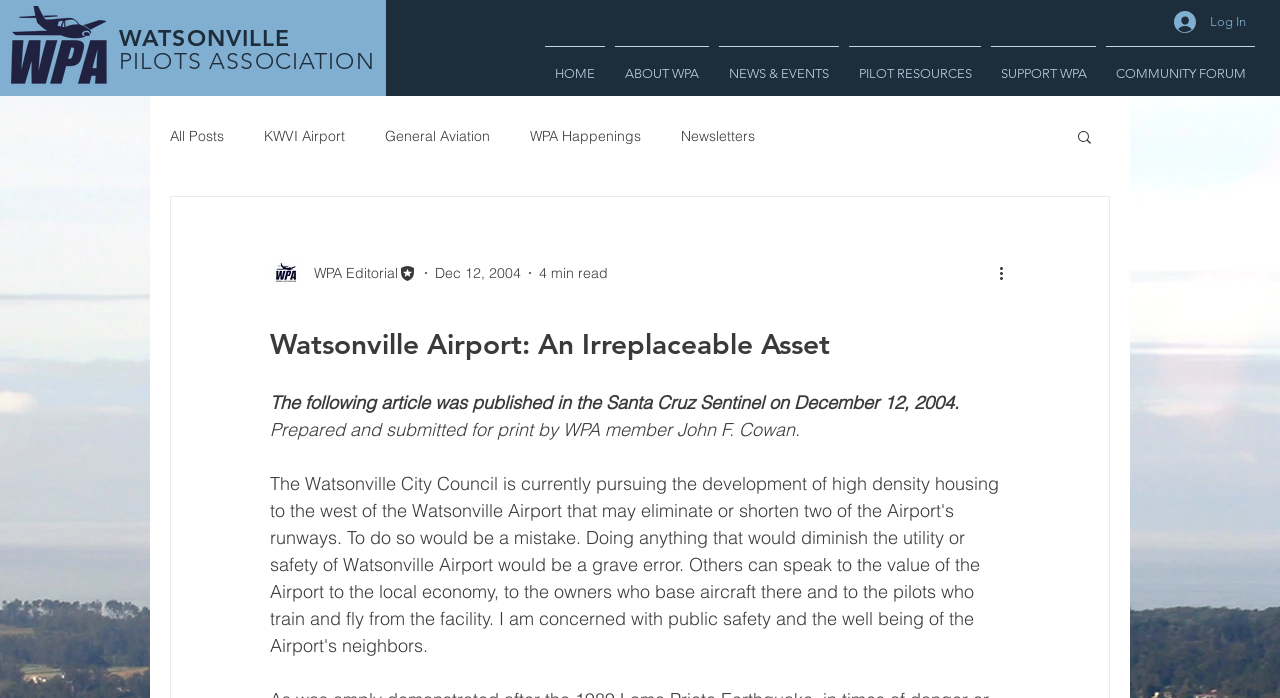Who prepared the article for print?
Offer a detailed and exhaustive answer to the question.

I found the answer by looking at the static text element with the text 'Prepared and submitted for print by WPA member John F. Cowan.' which is a child of the heading element with the text 'Watsonville Airport: An Irreplaceable Asset'.